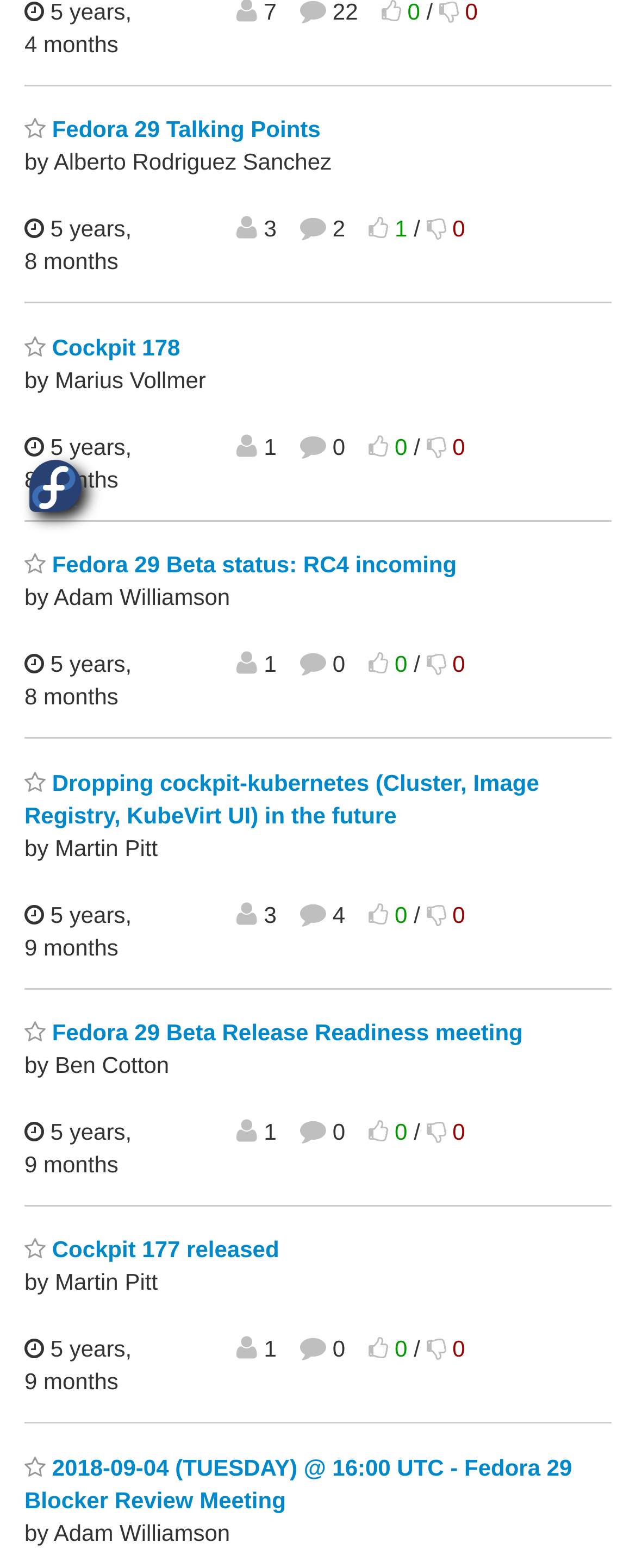Extract the bounding box coordinates for the HTML element that matches this description: "Cockpit 178". The coordinates should be four float numbers between 0 and 1, i.e., [left, top, right, bottom].

[0.038, 0.213, 0.283, 0.23]